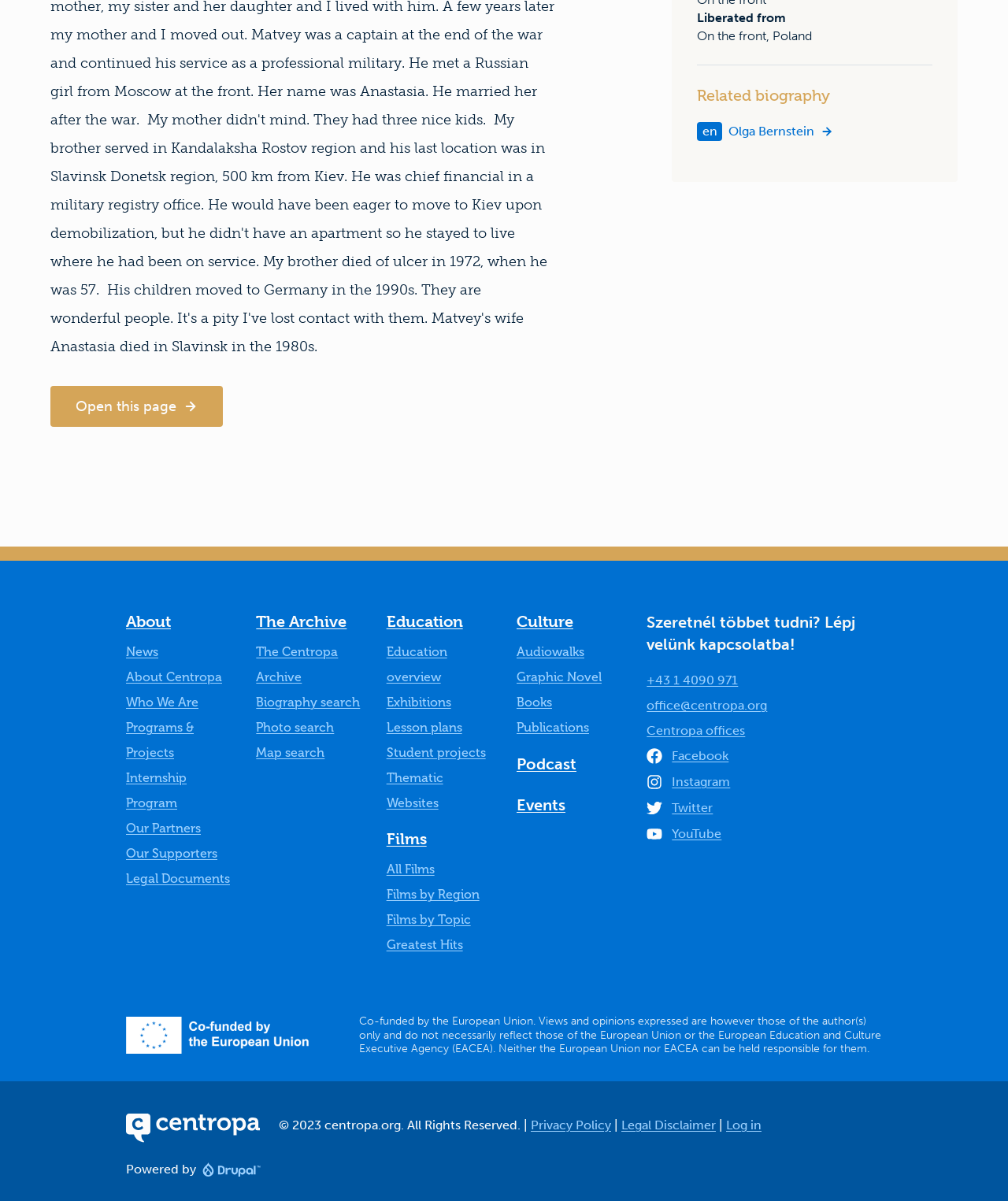Could you indicate the bounding box coordinates of the region to click in order to complete this instruction: "Click on the 'About' button".

[0.125, 0.509, 0.17, 0.533]